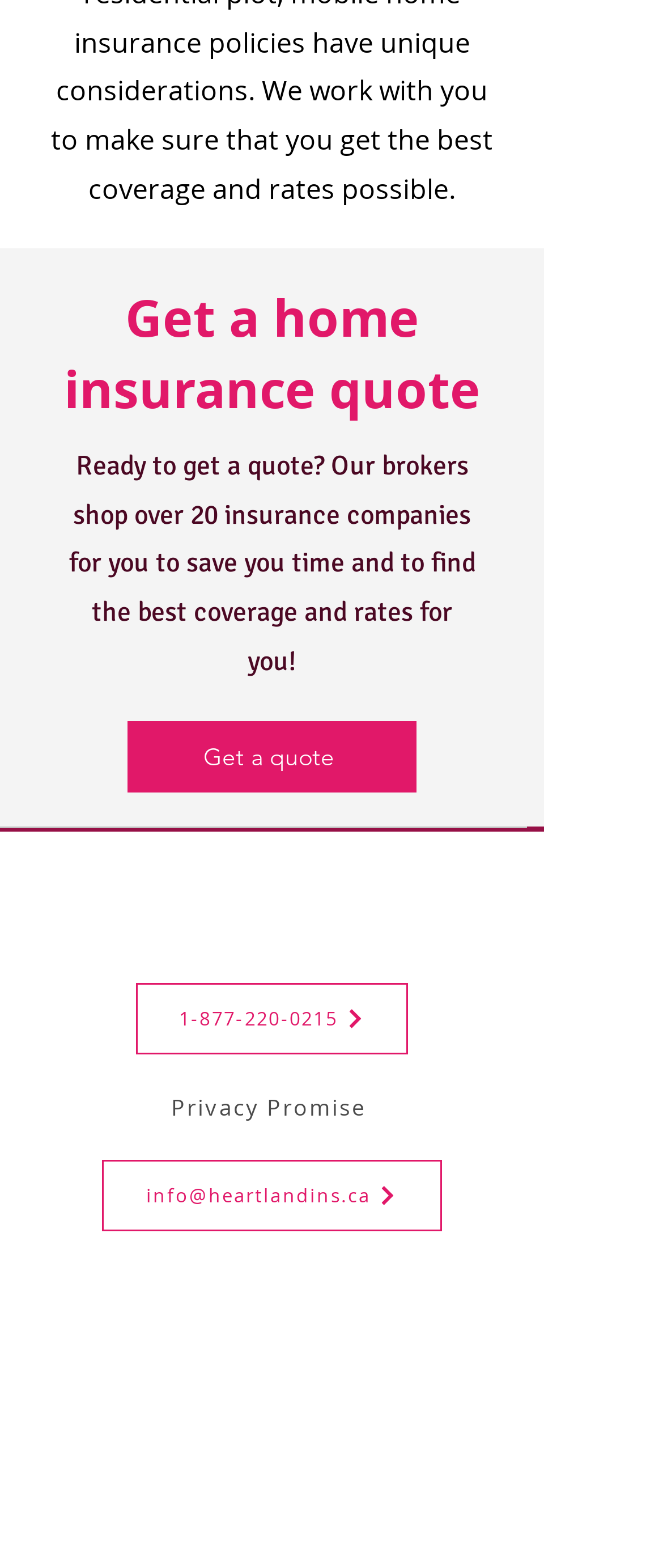What is the email address to contact?
Using the image as a reference, answer the question in detail.

The email address is provided as a link on the webpage, which can be used to contact the insurance company.